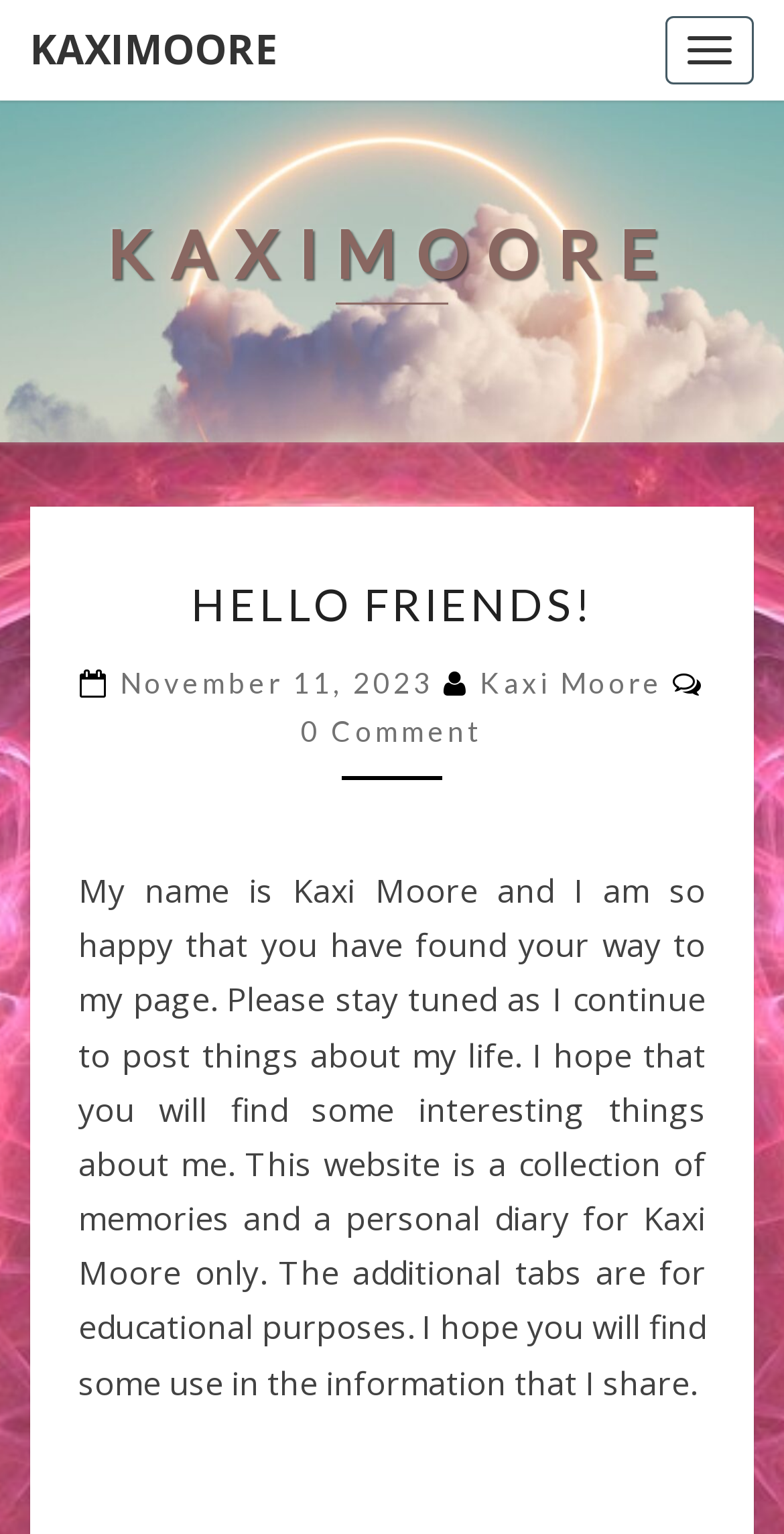What is the author's name?
Using the visual information, respond with a single word or phrase.

Kaxi Moore